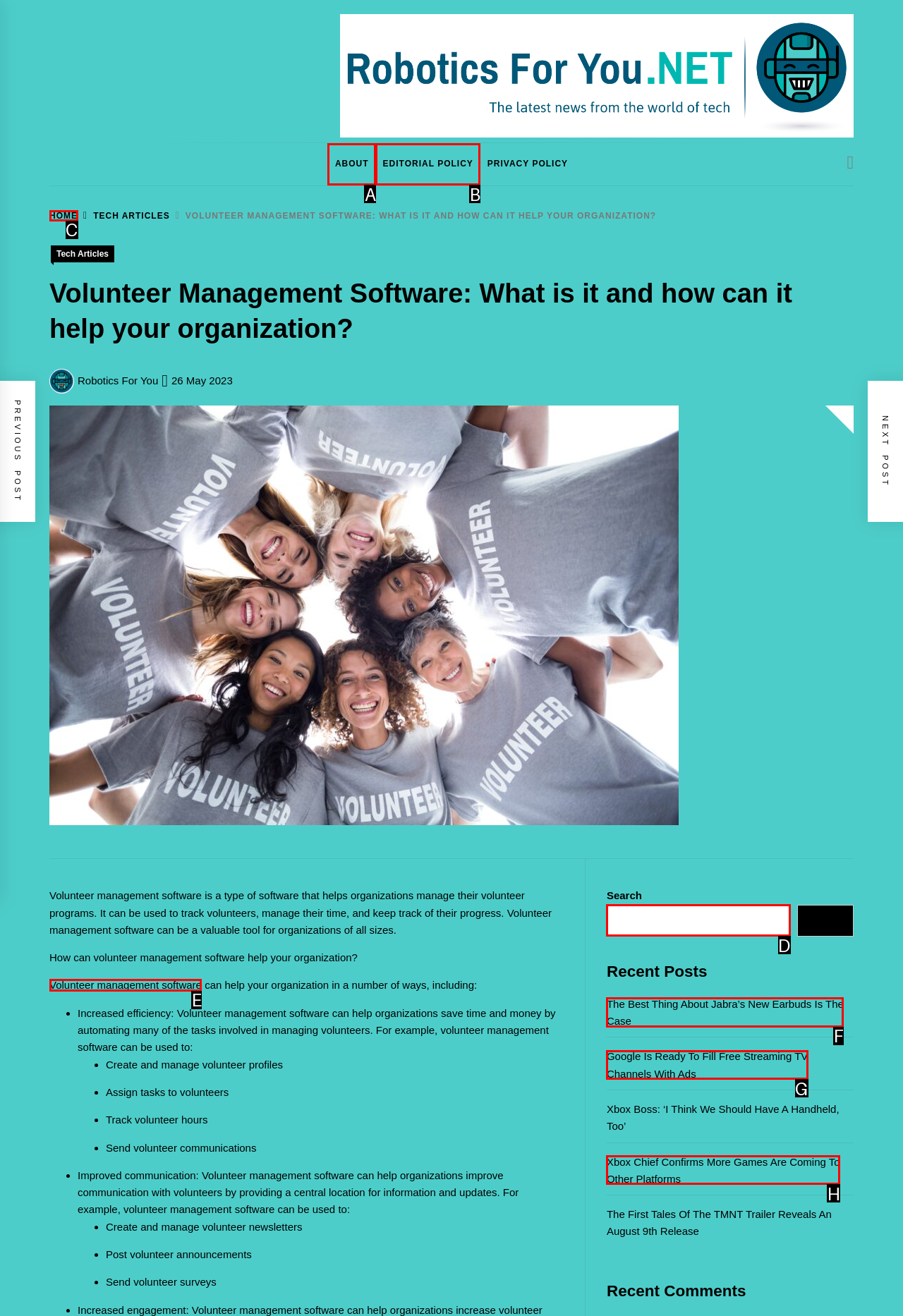Specify the letter of the UI element that should be clicked to achieve the following: Visit the homepage
Provide the corresponding letter from the choices given.

C